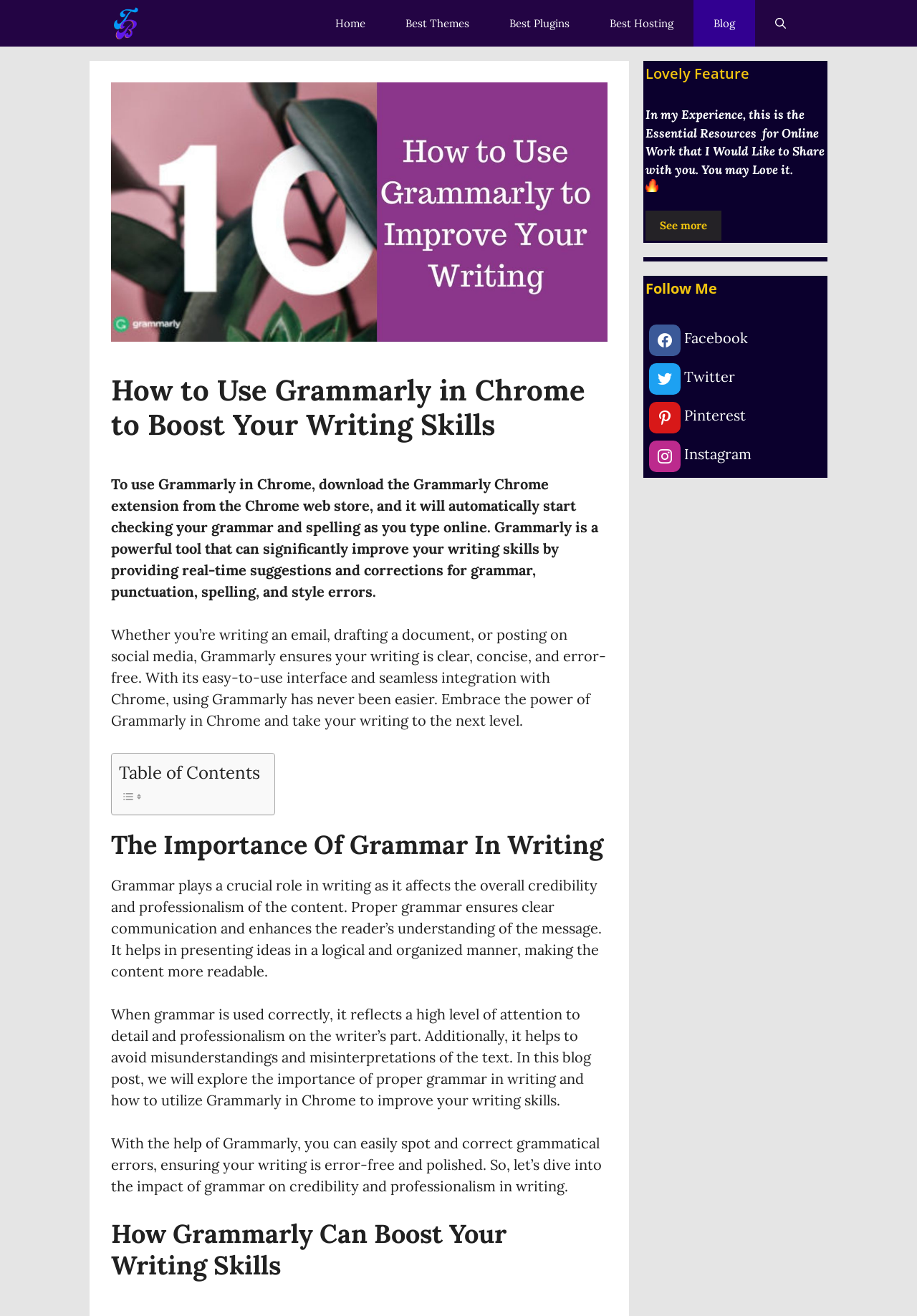What is the author's intention in sharing essential resources?
From the screenshot, provide a brief answer in one word or phrase.

To help online workers